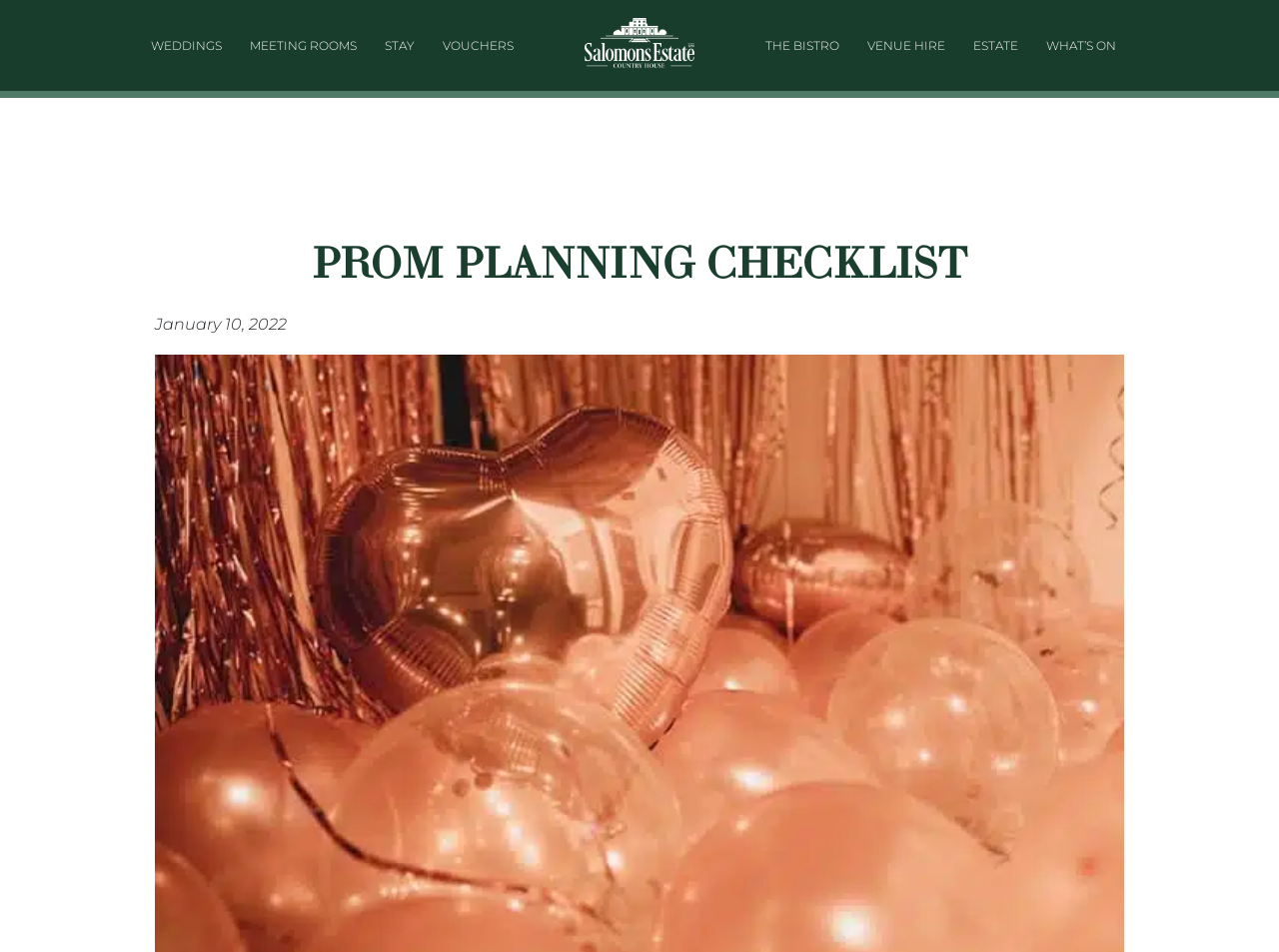Find the bounding box coordinates of the area that needs to be clicked in order to achieve the following instruction: "View VOUCHERS". The coordinates should be specified as four float numbers between 0 and 1, i.e., [left, top, right, bottom].

[0.335, 0.025, 0.412, 0.071]